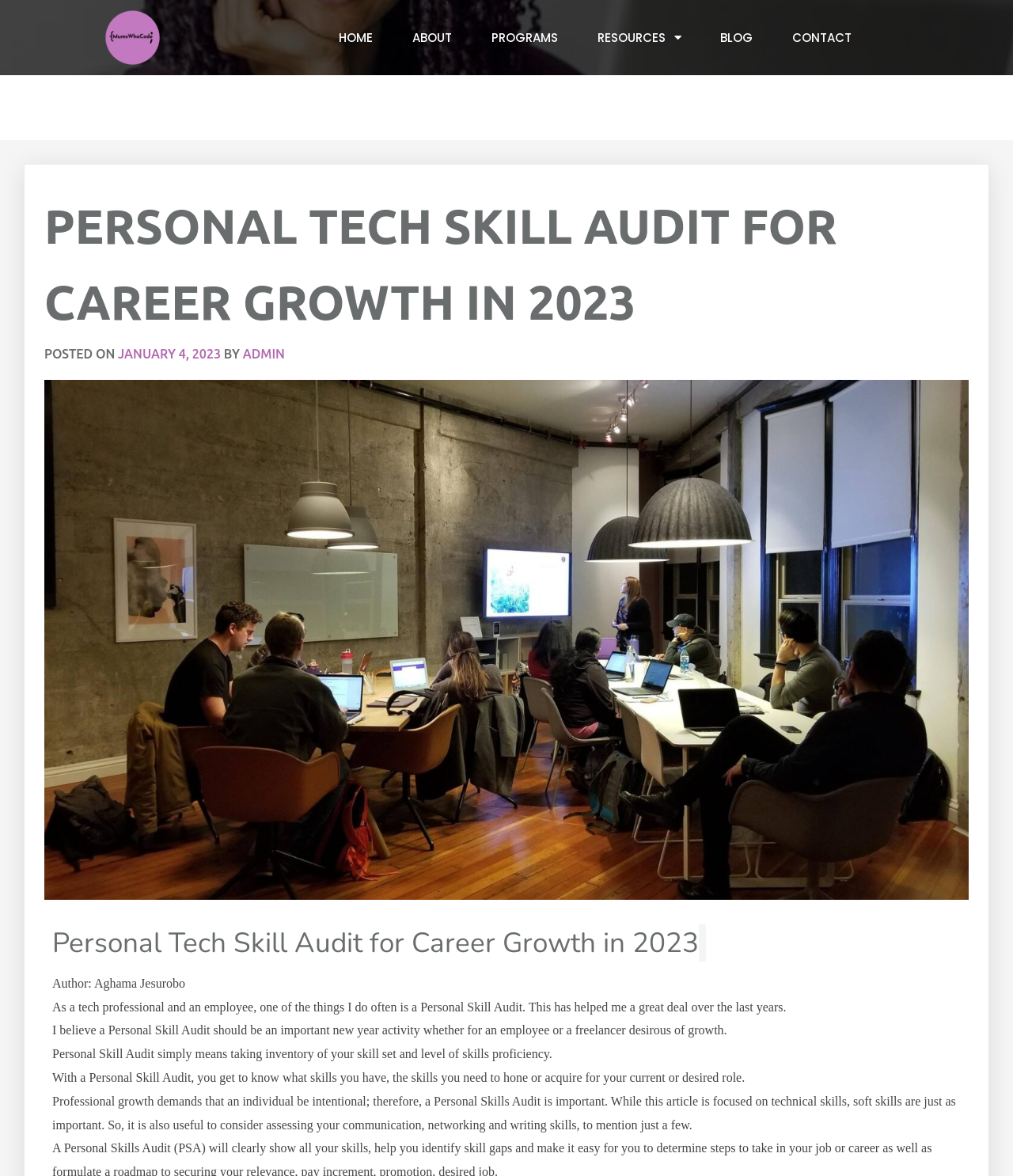Please reply to the following question with a single word or a short phrase:
What is the name of the logo in the top left corner?

MumsWhoCode